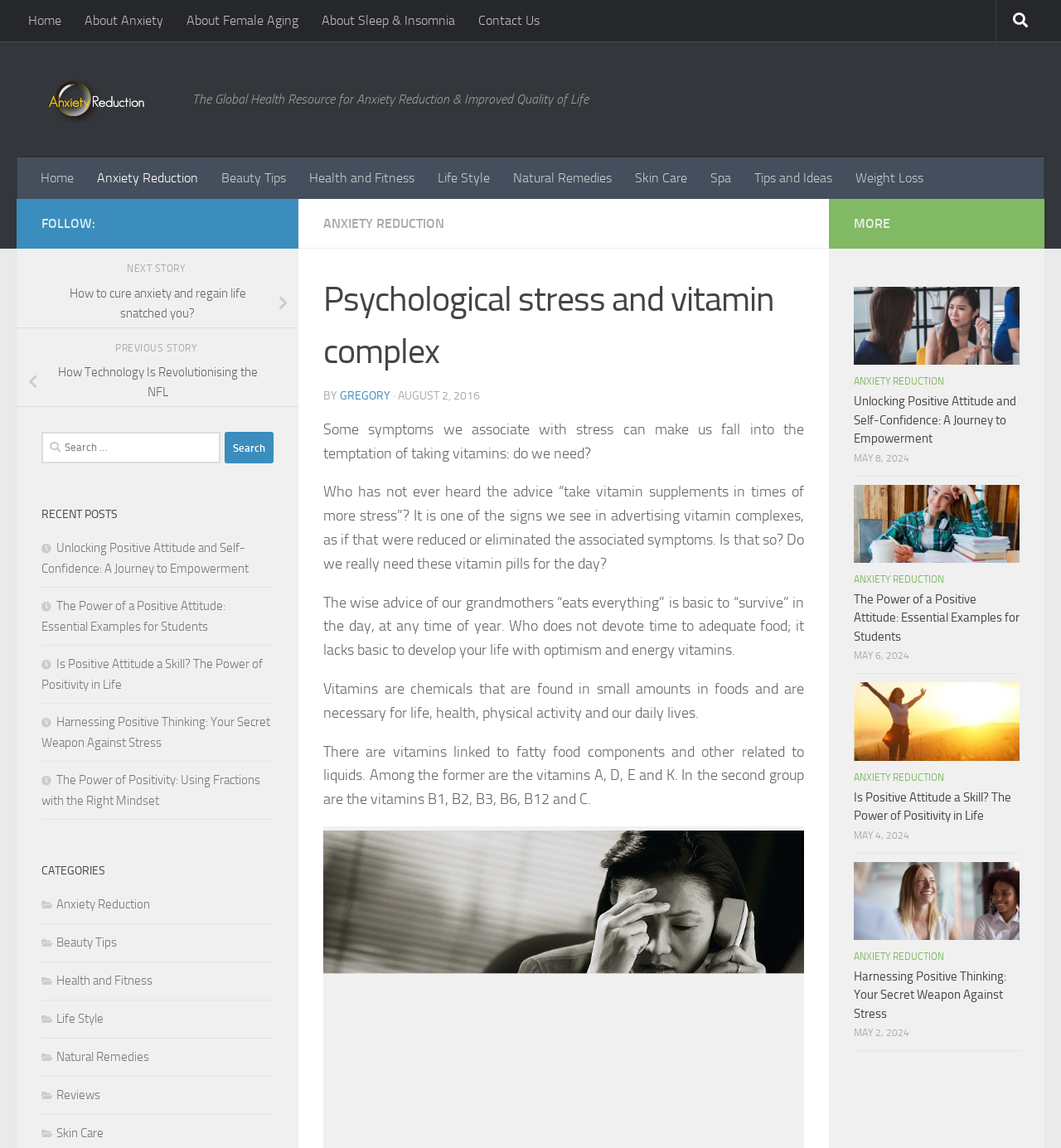Identify the bounding box coordinates of the element that should be clicked to fulfill this task: "Read the 'Psychological stress and vitamin complex' article". The coordinates should be provided as four float numbers between 0 and 1, i.e., [left, top, right, bottom].

[0.305, 0.238, 0.758, 0.329]